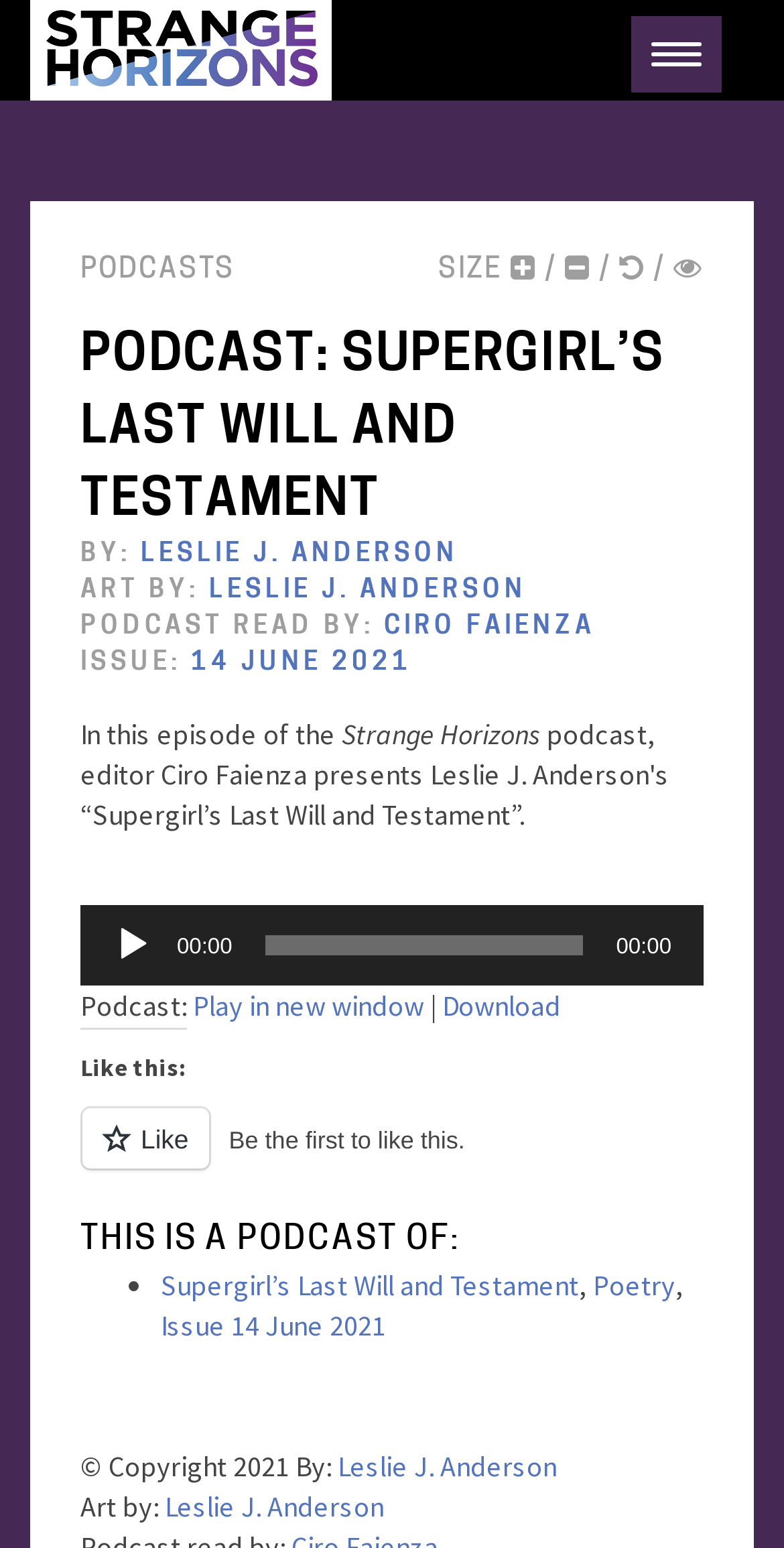Please identify the bounding box coordinates of the area that needs to be clicked to follow this instruction: "Read the poem 'Supergirl’s Last Will and Testament'".

[0.205, 0.819, 0.738, 0.842]